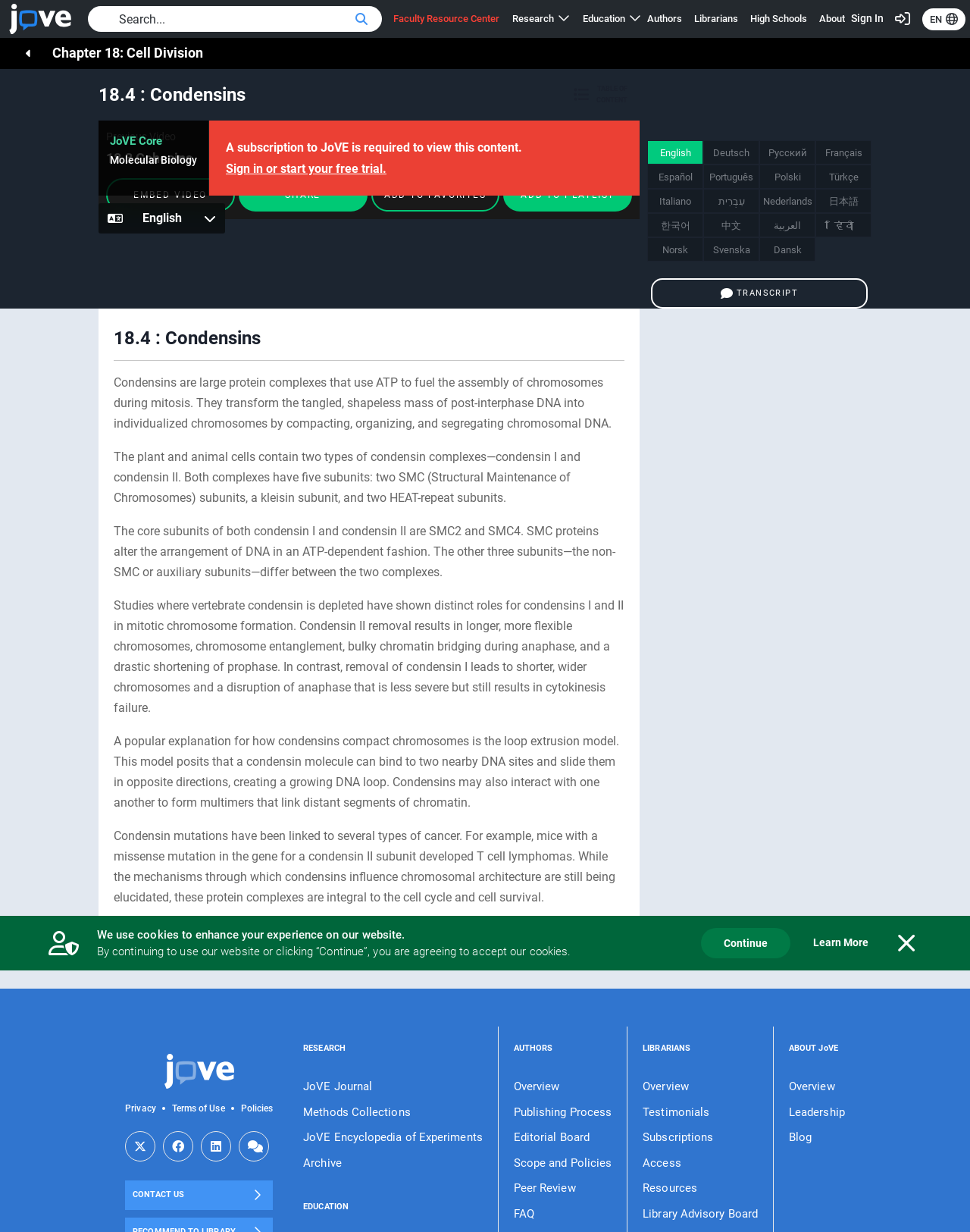Please pinpoint the bounding box coordinates for the region I should click to adhere to this instruction: "View transcript".

[0.671, 0.226, 0.895, 0.25]